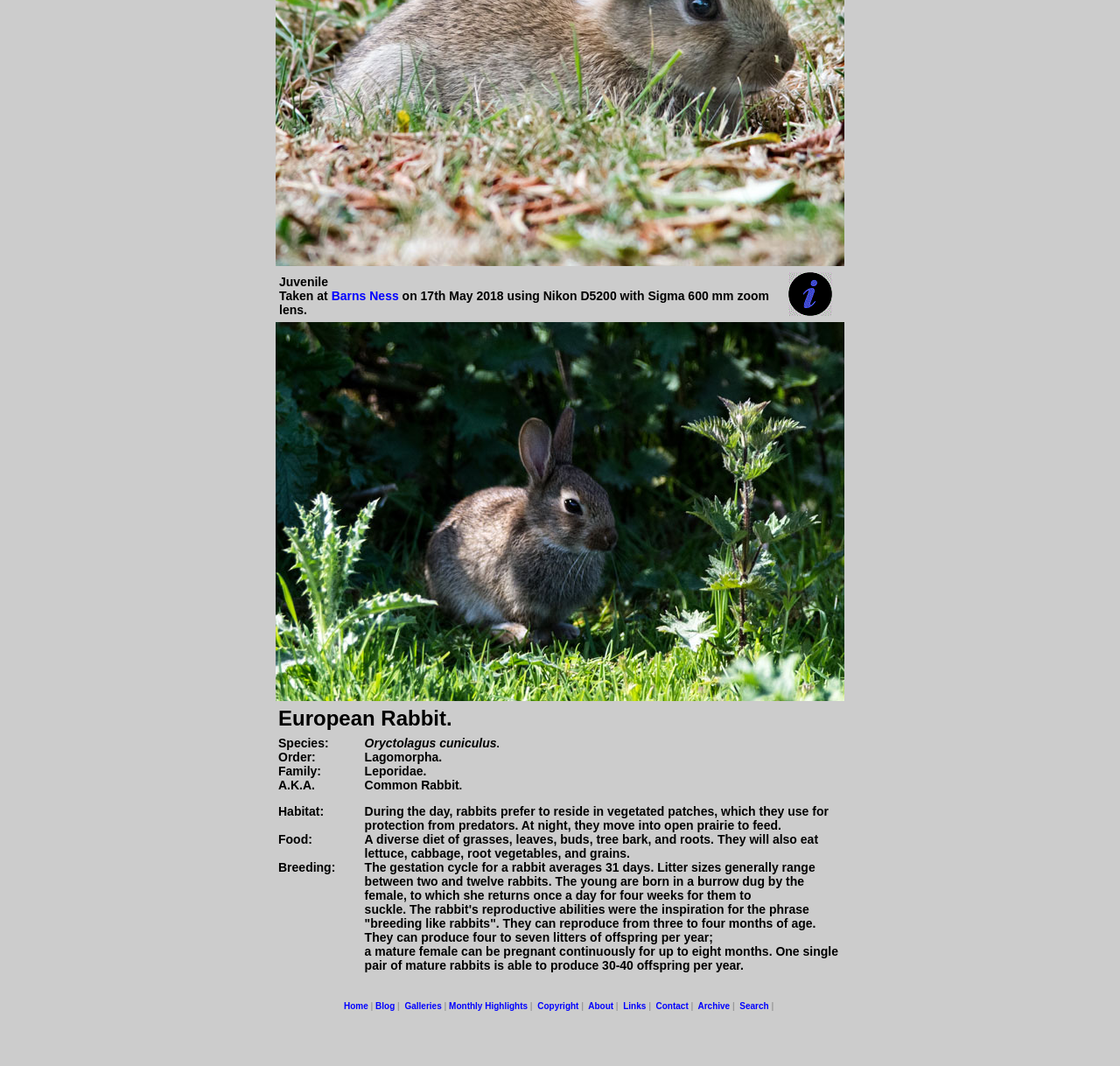Use the details in the image to answer the question thoroughly: 
What is the type of lens used in the camera?

I found the answer by reading the text in the table cell that describes the camera settings, which says 'using Nikon D5200 with Sigma 600 mm zoom lens'.